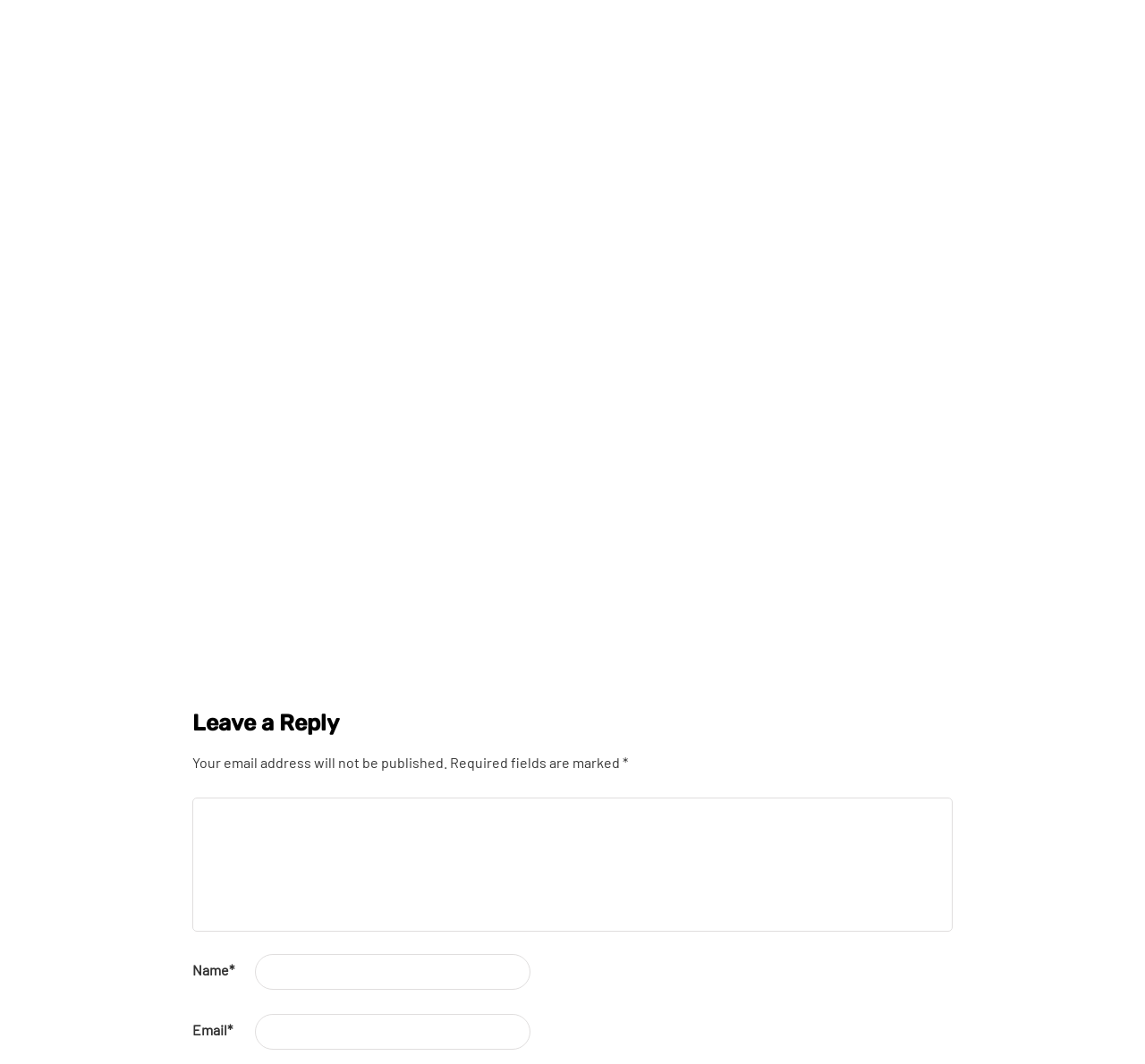Determine the bounding box coordinates of the clickable element to complete this instruction: "Leave a message to the supplier". Provide the coordinates in the format of four float numbers between 0 and 1, [left, top, right, bottom].

None